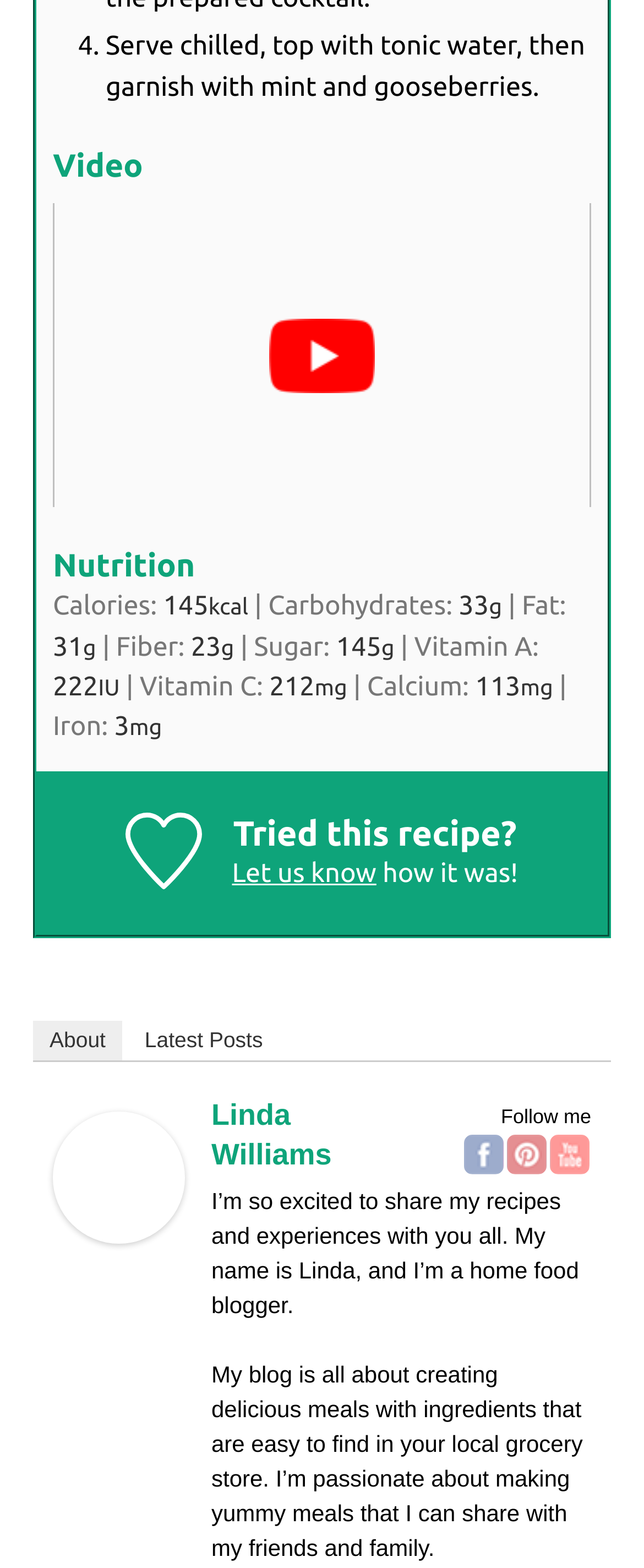Identify the bounding box coordinates of the element to click to follow this instruction: 'Read about Linda Williams'. Ensure the coordinates are four float values between 0 and 1, provided as [left, top, right, bottom].

[0.328, 0.701, 0.515, 0.747]